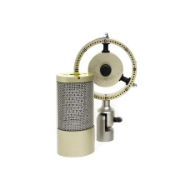What type of polar response does the Coles 4050 have?
Relying on the image, give a concise answer in one word or a brief phrase.

Bi-directional